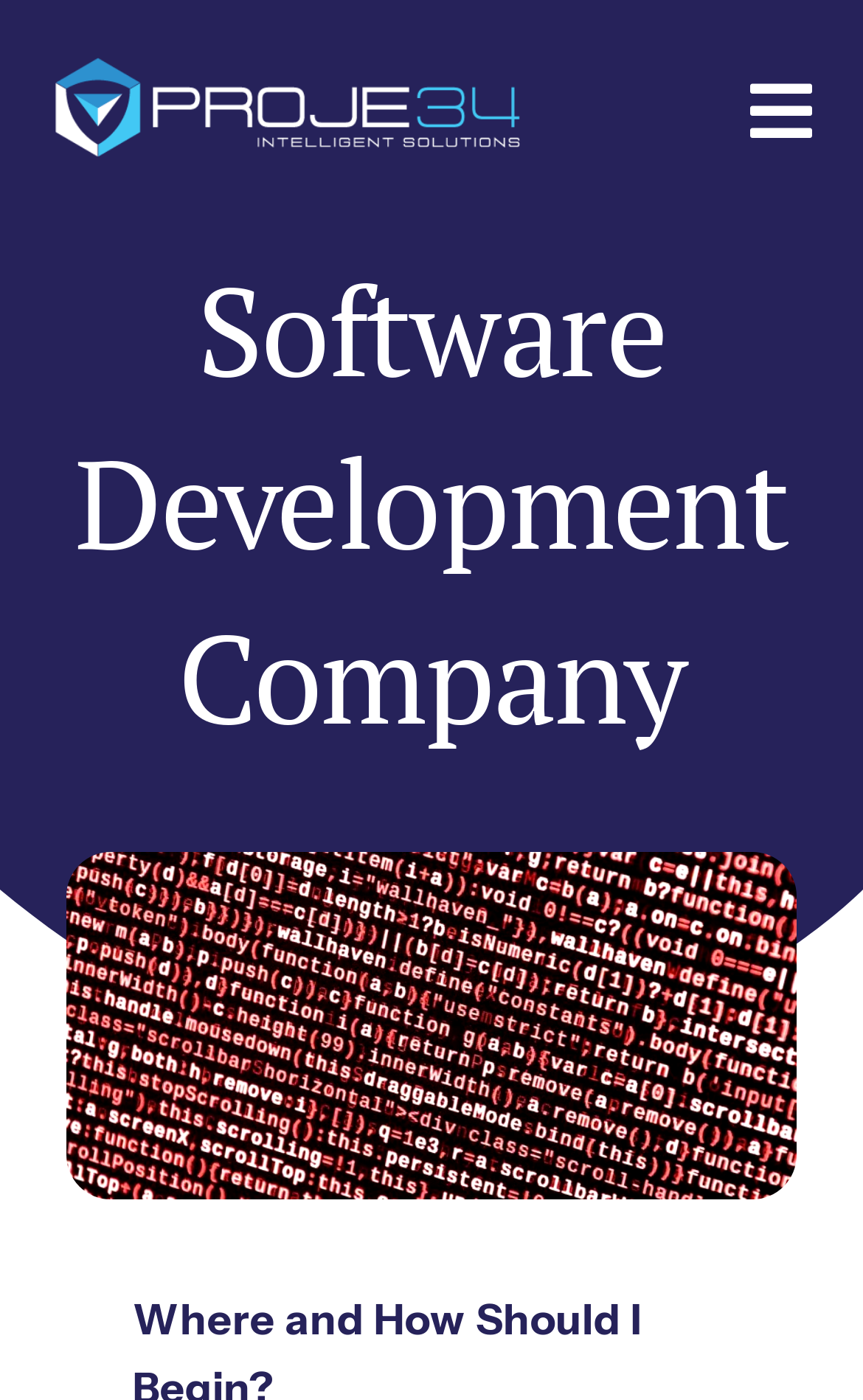Explain the features and main sections of the webpage comprehensively.

The webpage appears to be the homepage of a software development company called PROJE34 Intelligent Solutions. At the top left corner, there is a logo of the company, accompanied by a light slogan. 

Below the logo, there is a navigation menu that spans across the top of the page, containing several links to different sections of the website, including "Giriş", "Markalarımız", "Hakkımızda", "Yeteneklerimiz", "İnsan & Kültür", "İletişim", "Yazılar", and "English". The "English" link has a submenu that can be opened by clicking a button.

In the main content area, there is a prominent heading that reads "Software Development Company". Below the heading, there is a large image that takes up most of the width of the page. 

On the right side of the page, there is a smaller image that appears to be a decorative element. 

The webpage also features an article or blog post with a title that reads "Firstly, you need a plan. Aimlessly heading towards a target always leads to confusion and hampers smooth progress. Let's look at what needs to be done to create a plan." The content of the article is not provided in the accessibility tree, but it likely discusses the importance of planning in software development.